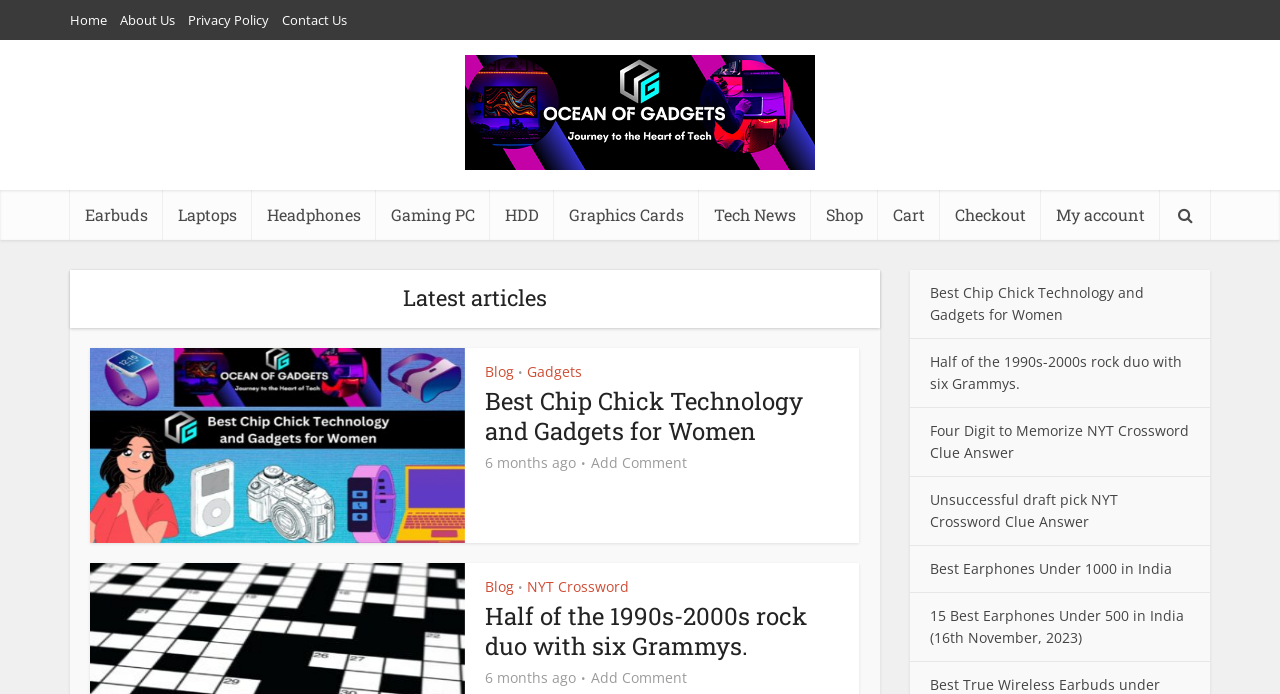Please specify the bounding box coordinates of the element that should be clicked to execute the given instruction: 'view earbuds'. Ensure the coordinates are four float numbers between 0 and 1, expressed as [left, top, right, bottom].

[0.055, 0.274, 0.127, 0.346]